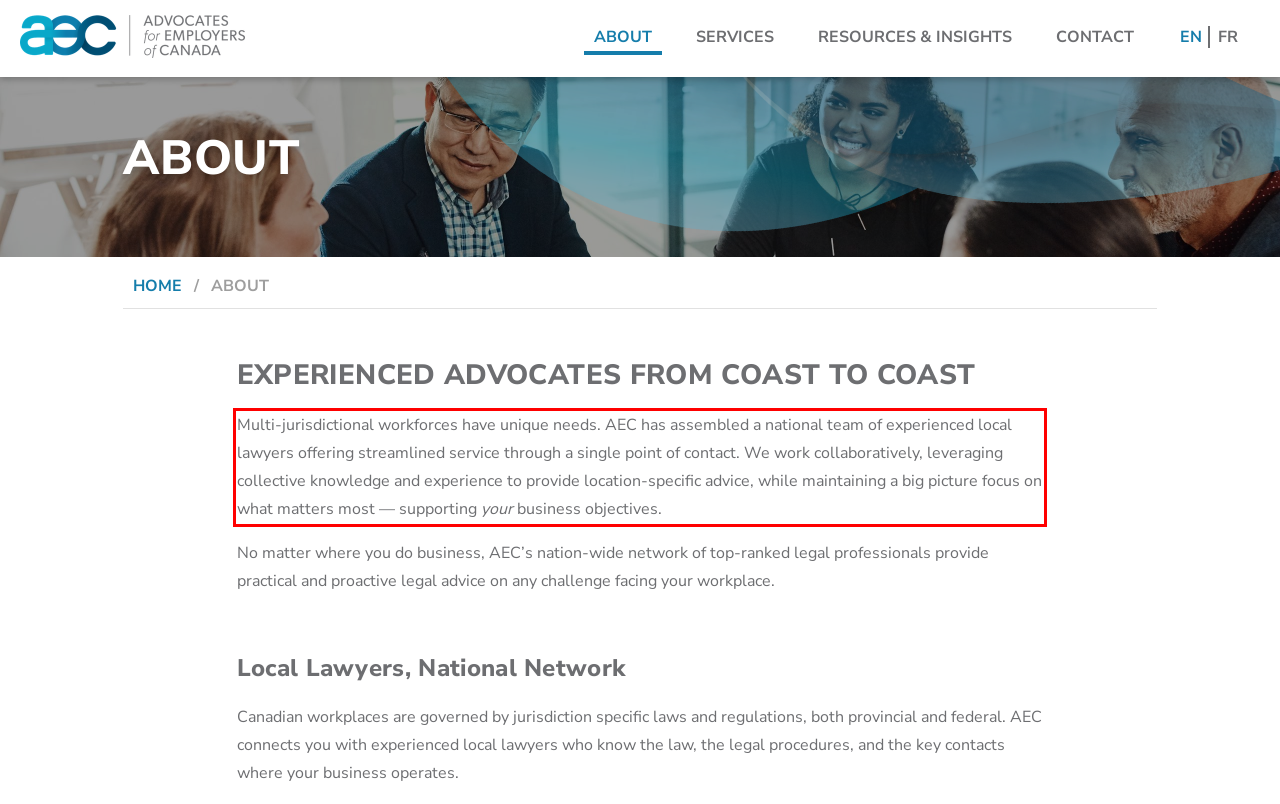Please use OCR to extract the text content from the red bounding box in the provided webpage screenshot.

Multi-jurisdictional workforces have unique needs. AEC has assembled a national team of experienced local lawyers offering streamlined service through a single point of contact. We work collaboratively, leveraging collective knowledge and experience to provide location-specific advice, while maintaining a big picture focus on what matters most — supporting your business objectives.